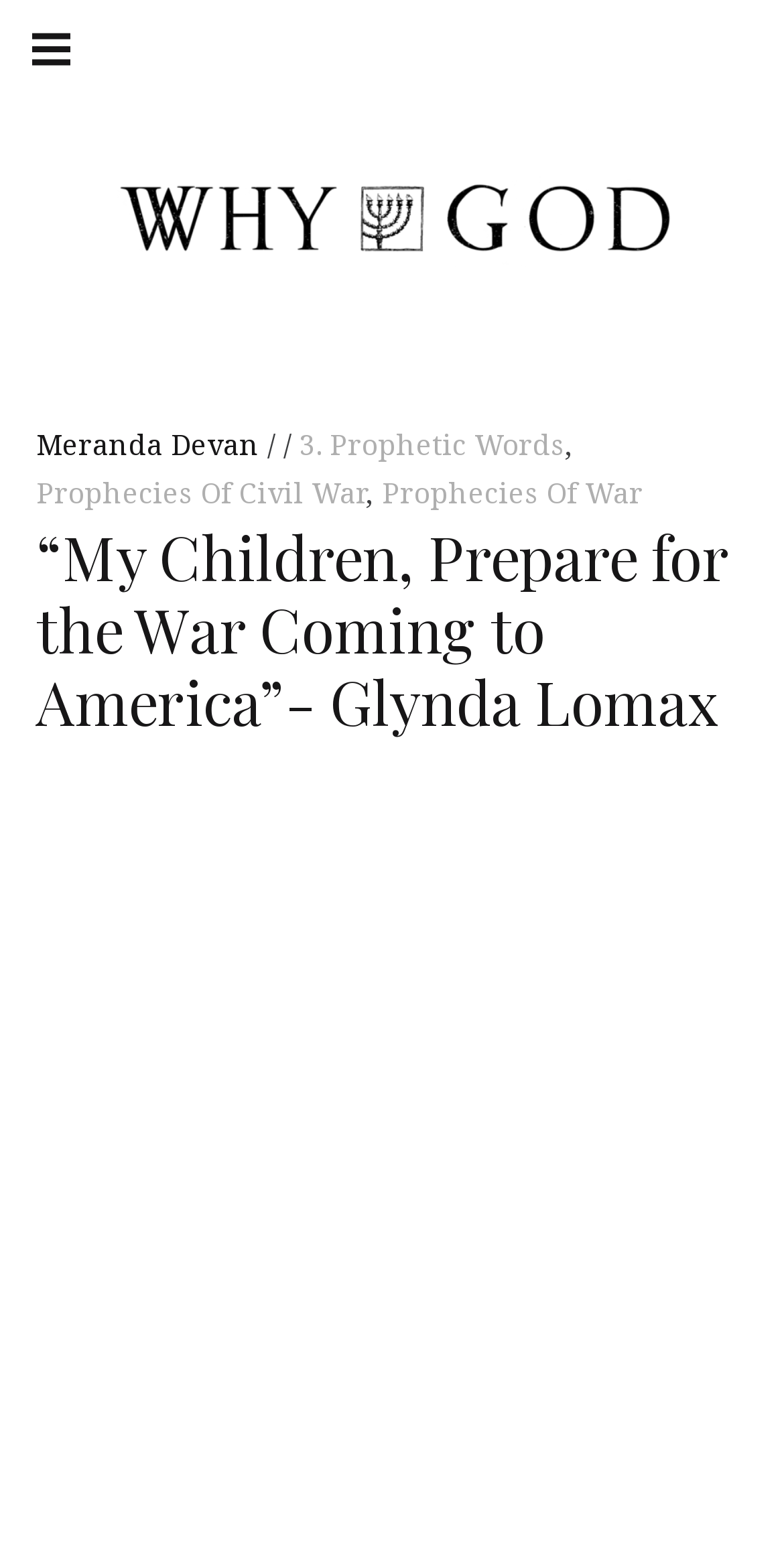Give a detailed account of the webpage's layout and content.

The webpage appears to be a blog or article page with a focus on religious and prophetic content. At the top, there is a logo or icon with the text "Why God" next to it, which is also a clickable link. Below this, there is a heading that reads "WHY GOD" in a larger font size.

To the right of the logo, there is a prominent heading that states "EVIDENCE SHOWS GOD EXISTS". This heading is positioned near the top of the page, taking up a significant amount of horizontal space.

On the top-left corner of the page, there is a menu button labeled "Menu". When clicked, it expands to reveal a dropdown menu with several links, including "Meranda Devan", "3. Prophetic Words", "Prophecies Of Civil War", and "Prophecies Of War". These links are arranged vertically, with the first link starting from the top.

The main content of the page appears to be an article or blog post with the title "“My Children, Prepare for the War Coming to America”- Glynda Lomax", which is a heading that spans the width of the page. This title is positioned below the "EVIDENCE SHOWS GOD EXISTS" heading and the menu dropdown.